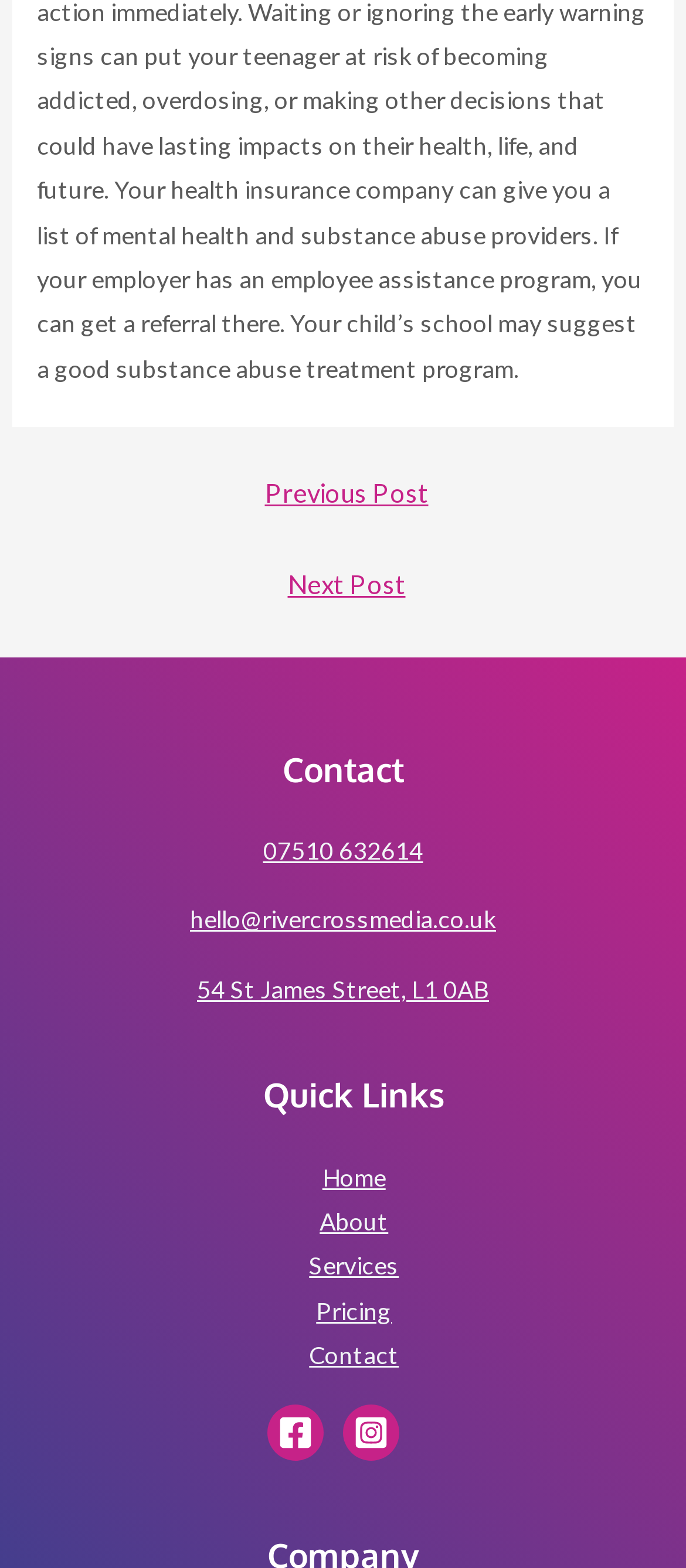Can you look at the image and give a comprehensive answer to the question:
What is the previous post link?

The previous post link is located in the navigation section at the top of the page, with a bounding box of [0.024, 0.297, 0.986, 0.336]. It is a link element with the text 'Previous Post'.